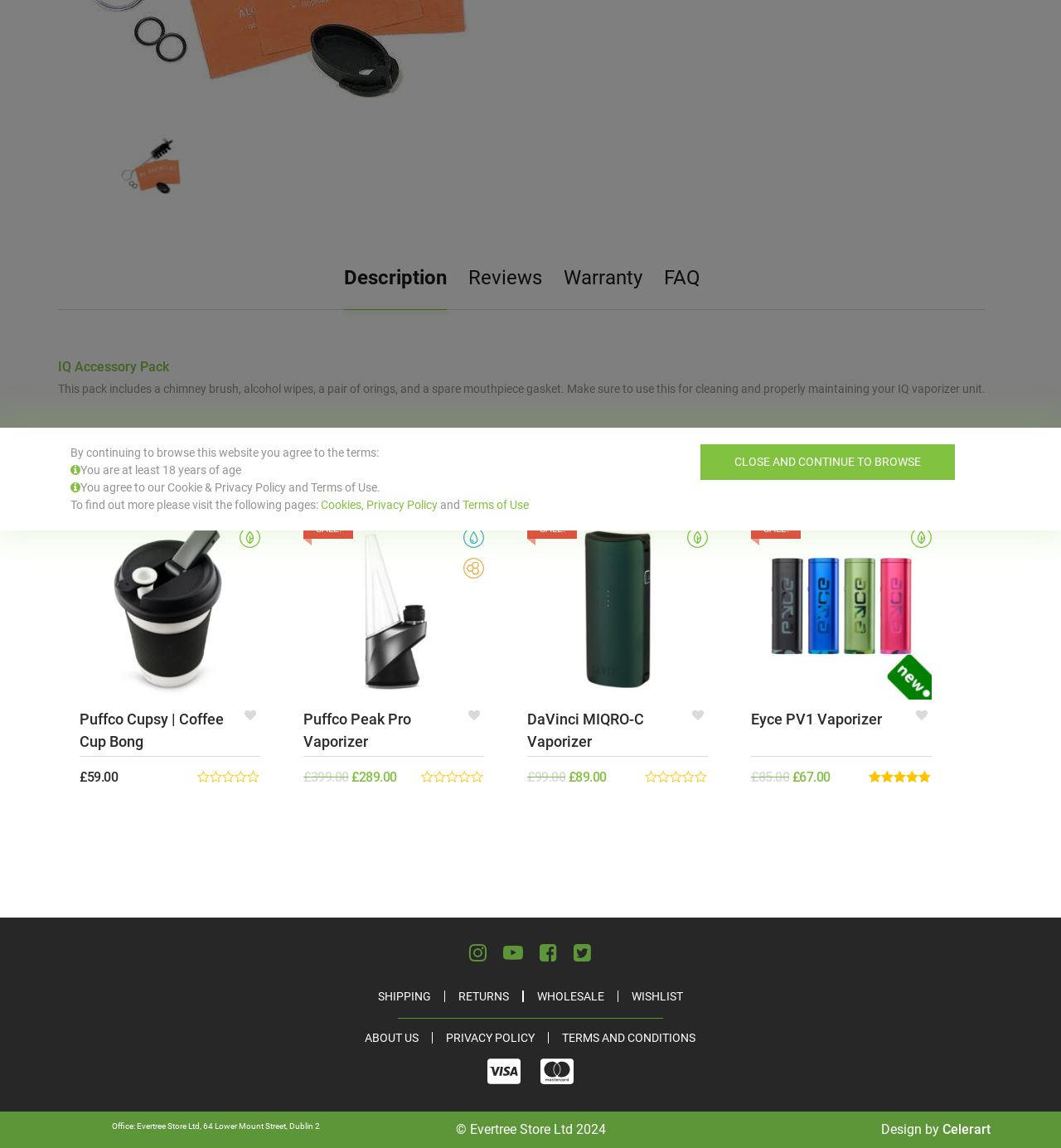Identify the bounding box of the UI element that matches this description: "About Us".

[0.332, 0.899, 0.407, 0.909]